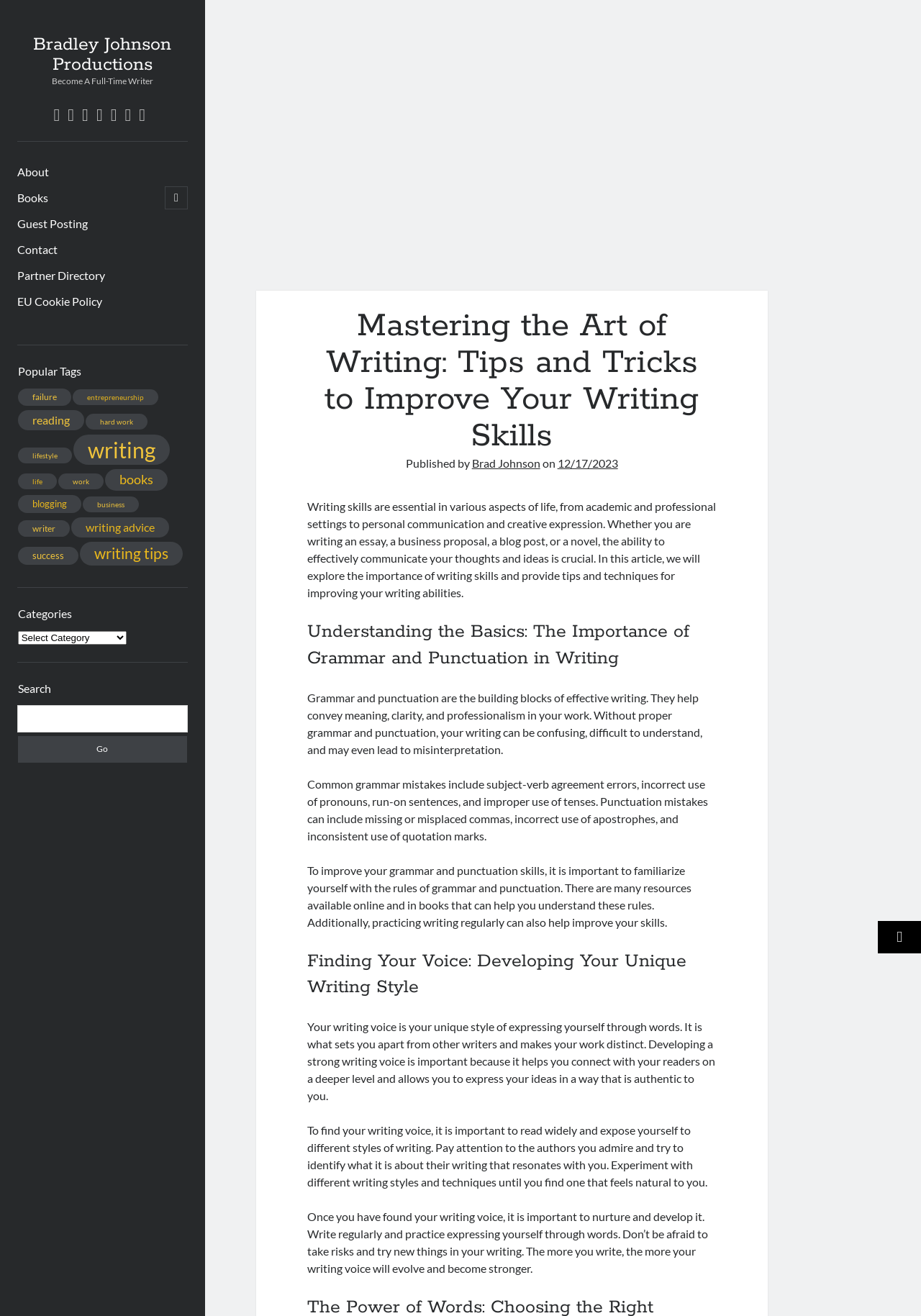Using the given description, provide the bounding box coordinates formatted as (top-left x, top-left y, bottom-right x, bottom-right y), with all values being floating point numbers between 0 and 1. Description: lifestyle

[0.019, 0.34, 0.078, 0.352]